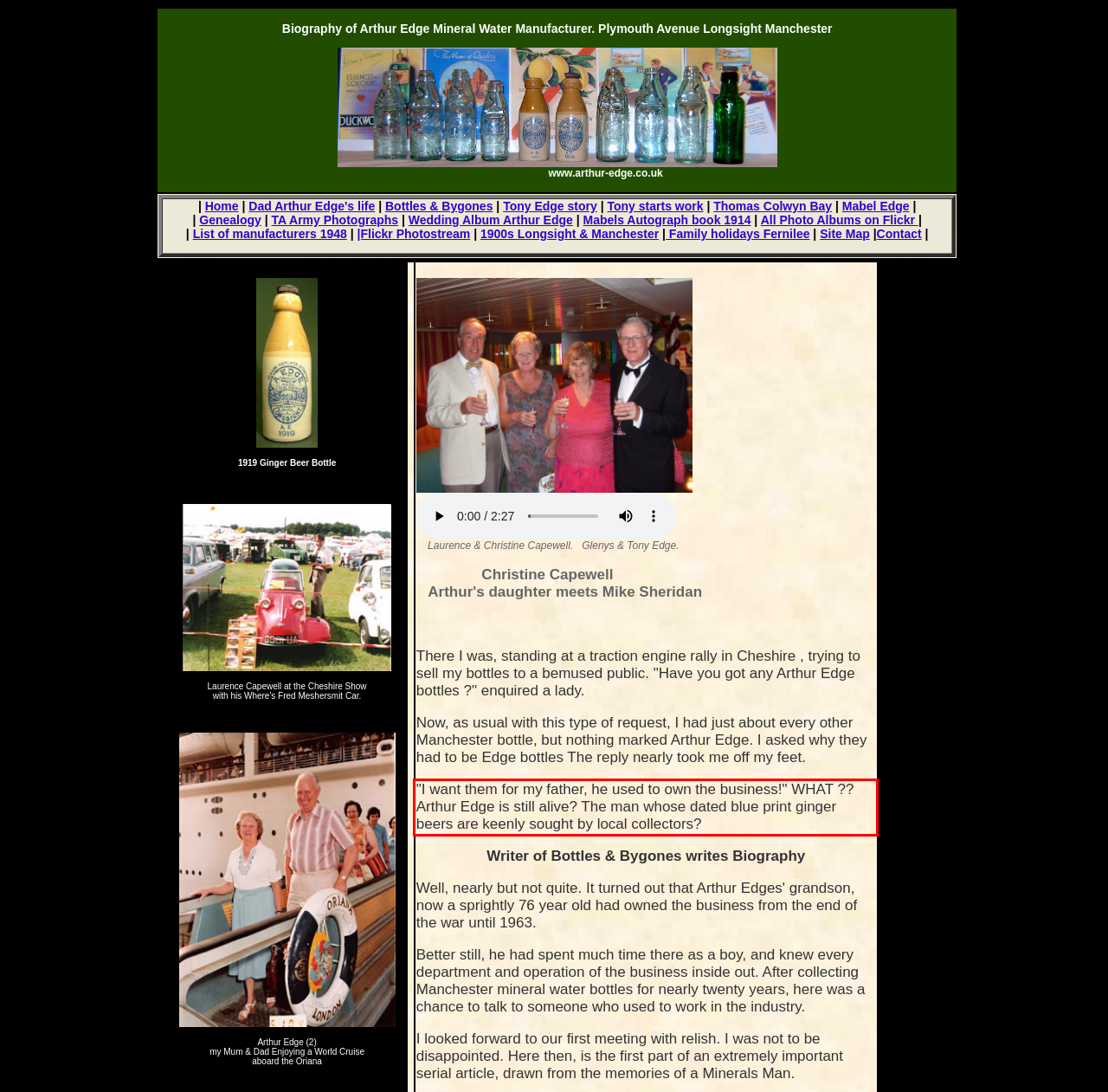Identify the red bounding box in the webpage screenshot and perform OCR to generate the text content enclosed.

"I want them for my father, he used to own the business!" WHAT ?? Arthur Edge is still alive? The man whose dated blue print ginger beers are keenly sought by local collectors?